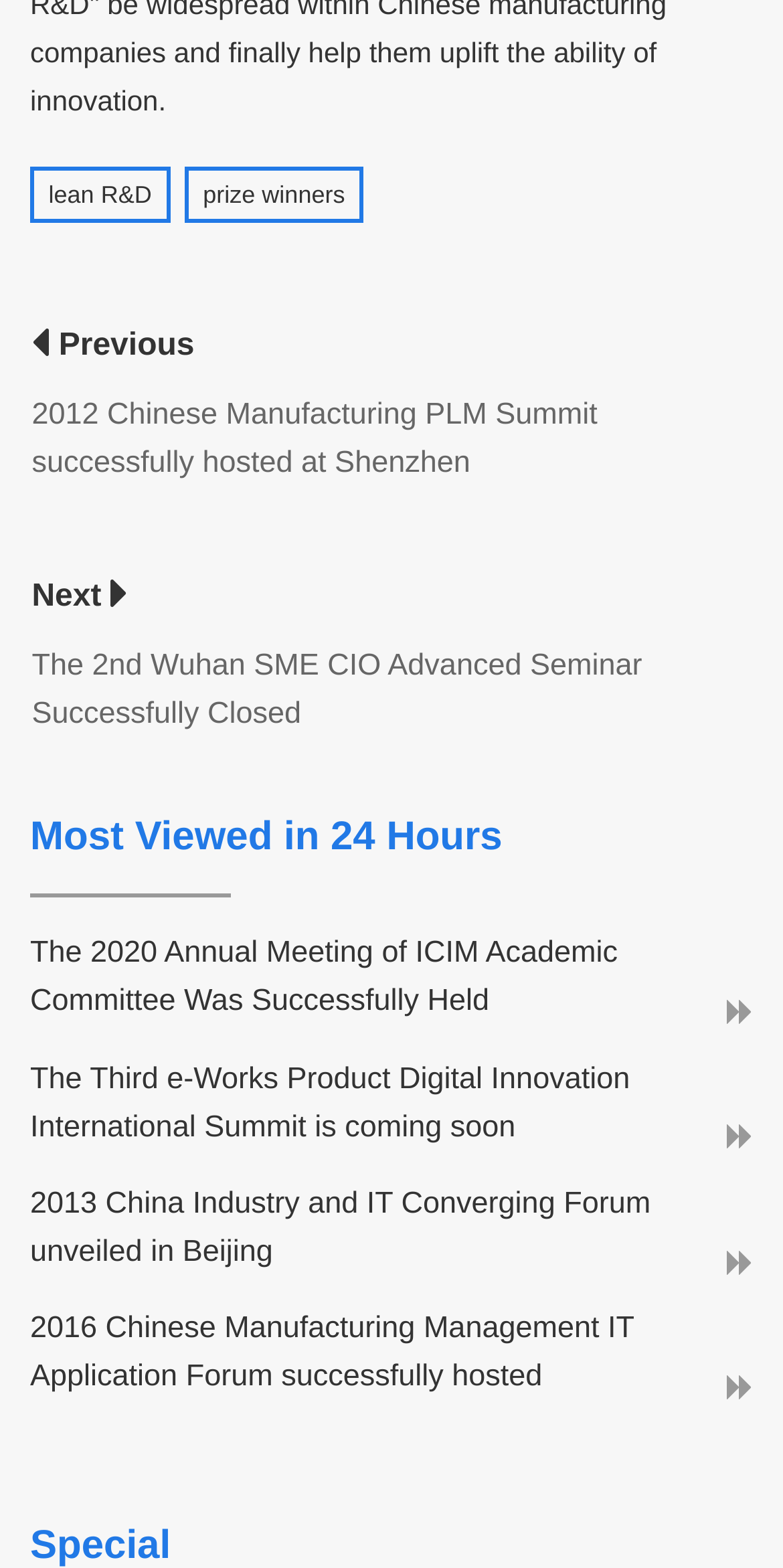Using the information from the screenshot, answer the following question thoroughly:
What is the title of the section with the most links?

I looked for the section with the most links and found that it is the section with the heading 'Most Viewed in 24 Hours', which contains 4 links.